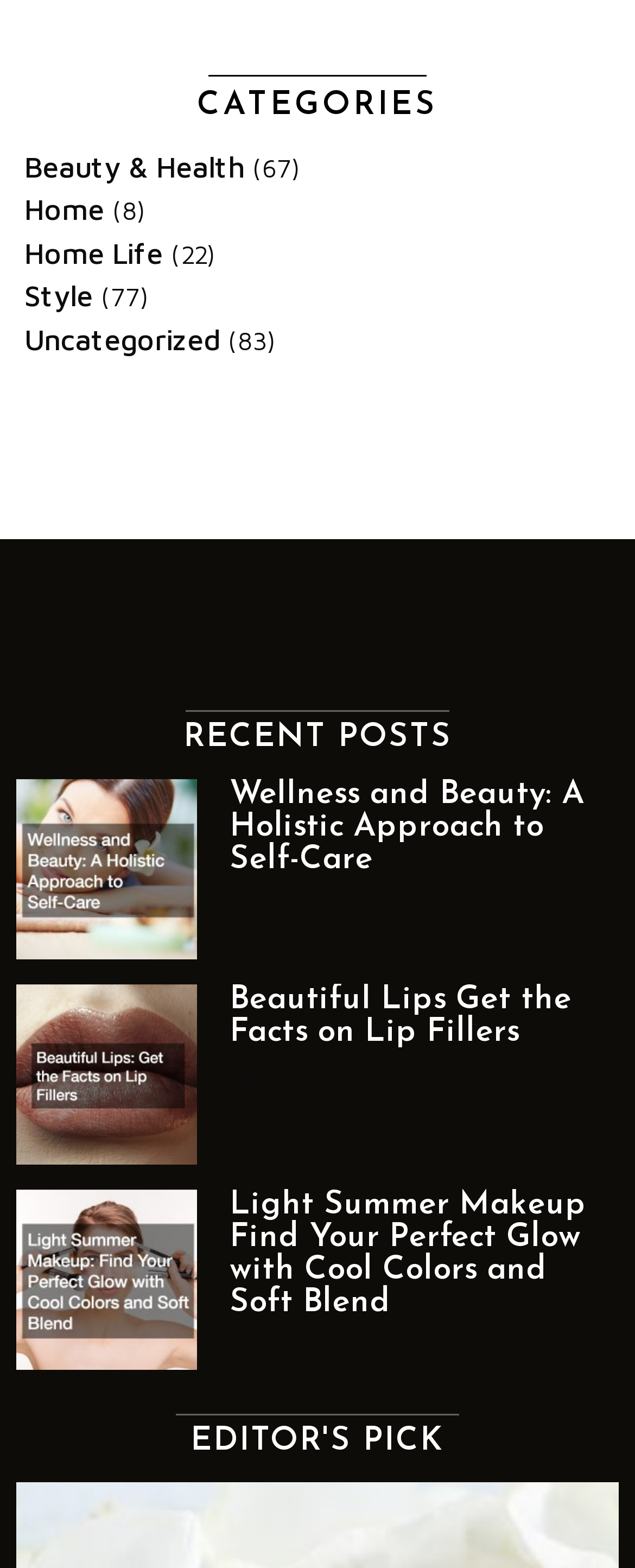Provide the bounding box coordinates of the HTML element described by the text: "Which scissors suit me?".

None